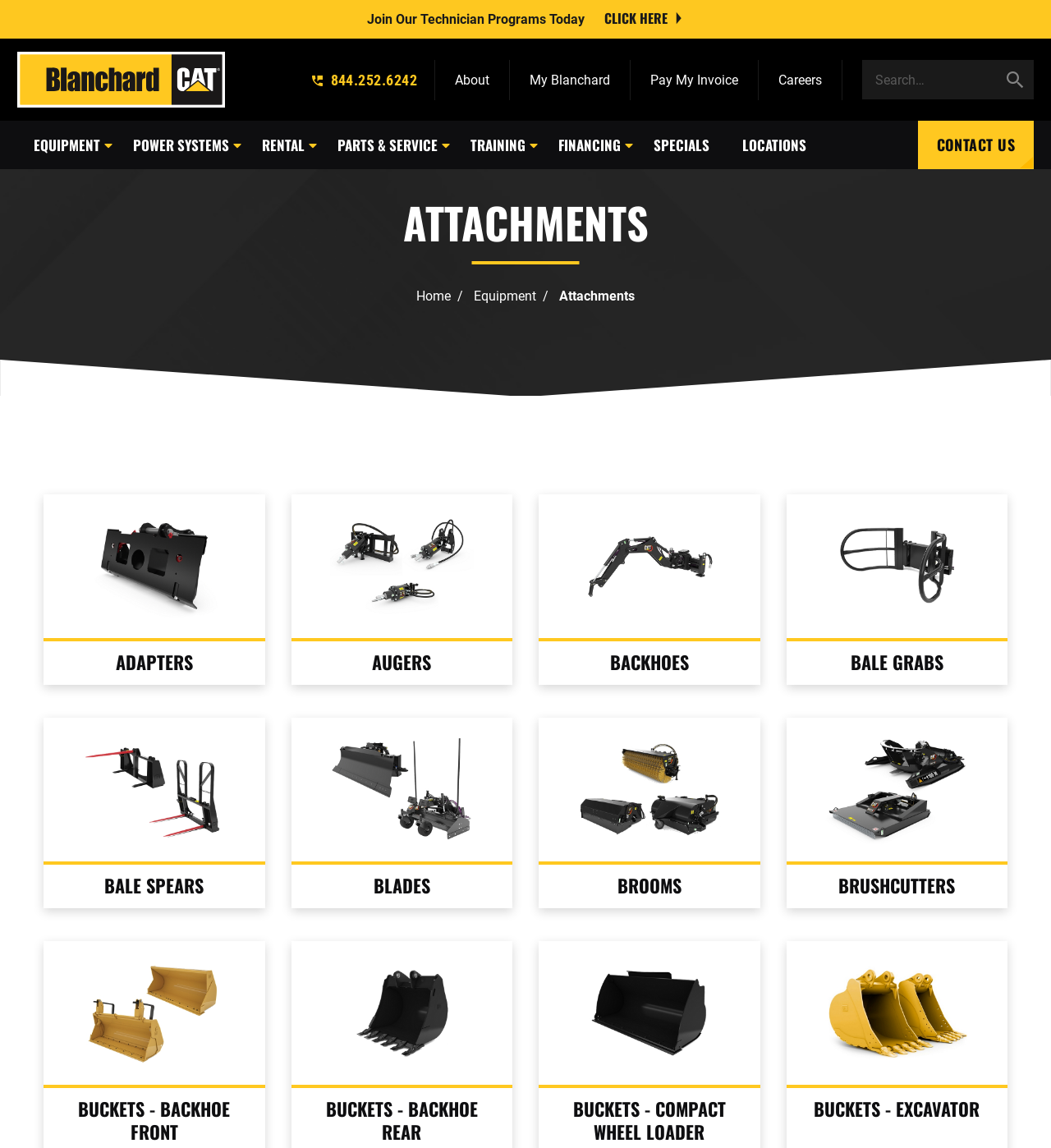Please identify the bounding box coordinates of the element I should click to complete this instruction: 'Contact us'. The coordinates should be given as four float numbers between 0 and 1, like this: [left, top, right, bottom].

[0.873, 0.103, 0.984, 0.145]